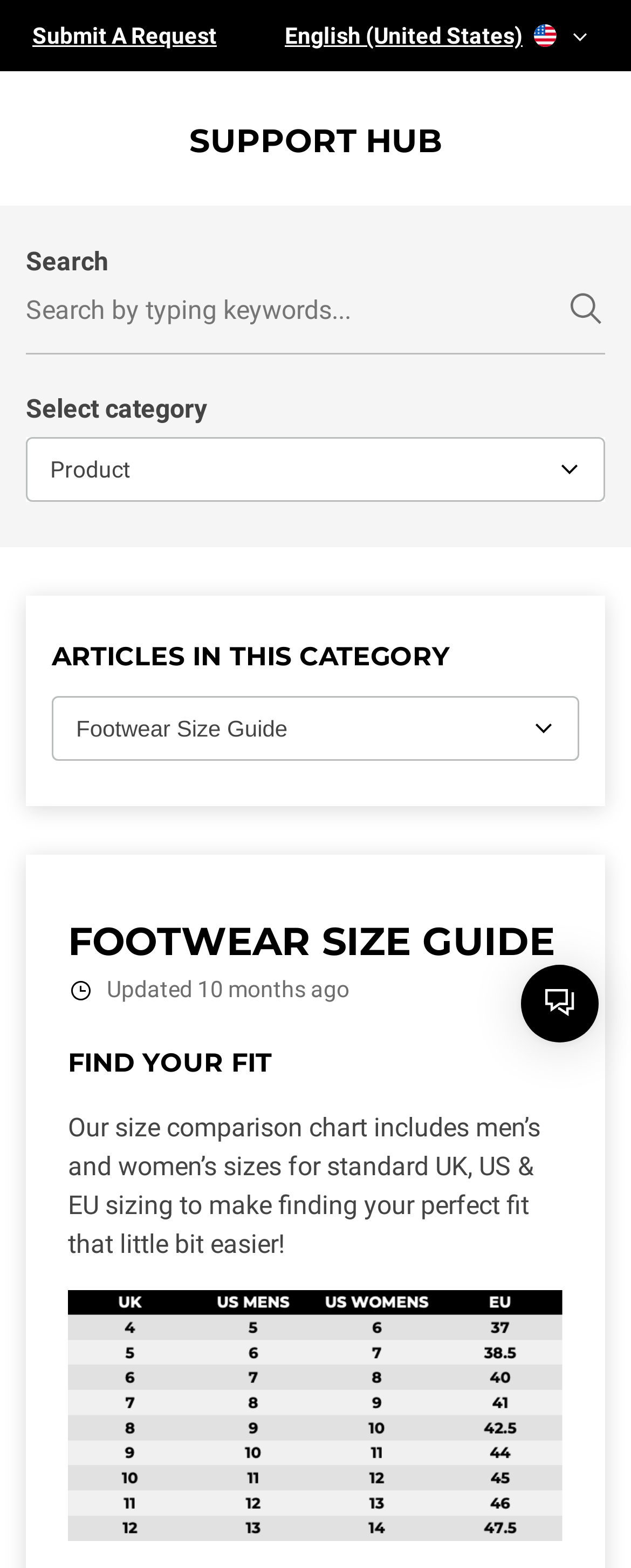What is the purpose of the 'Submit A Request' button?
Please utilize the information in the image to give a detailed response to the question.

I found a 'Submit A Request' button at the top of the page, which suggests that it allows users to submit a request for support or assistance, possibly related to their orders, deliveries, or technical issues.